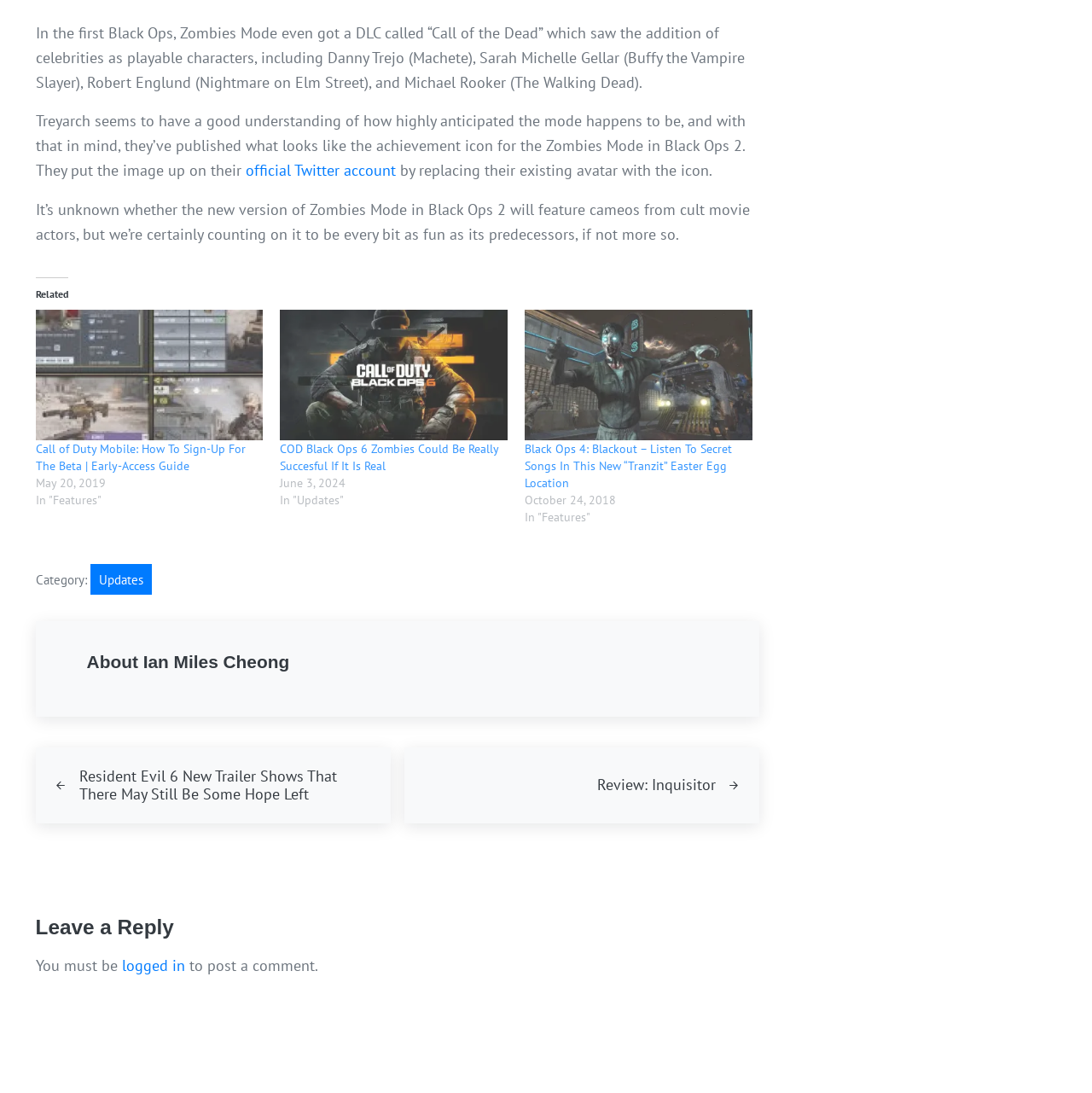Given the element description "Updates", identify the bounding box of the corresponding UI element.

[0.082, 0.516, 0.139, 0.544]